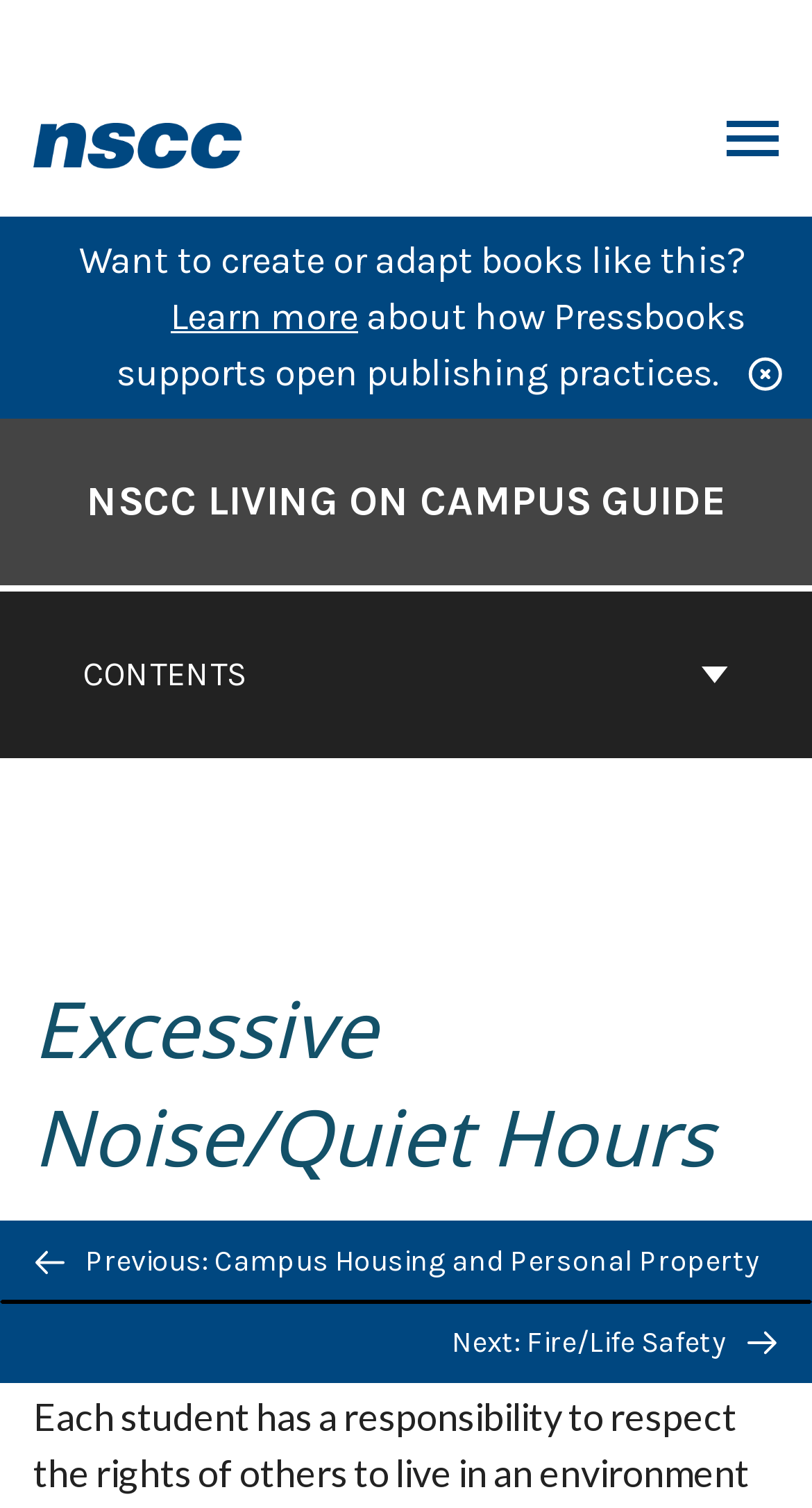Find the bounding box coordinates for the area that should be clicked to accomplish the instruction: "Go back to top".

[0.449, 0.743, 0.551, 0.798]